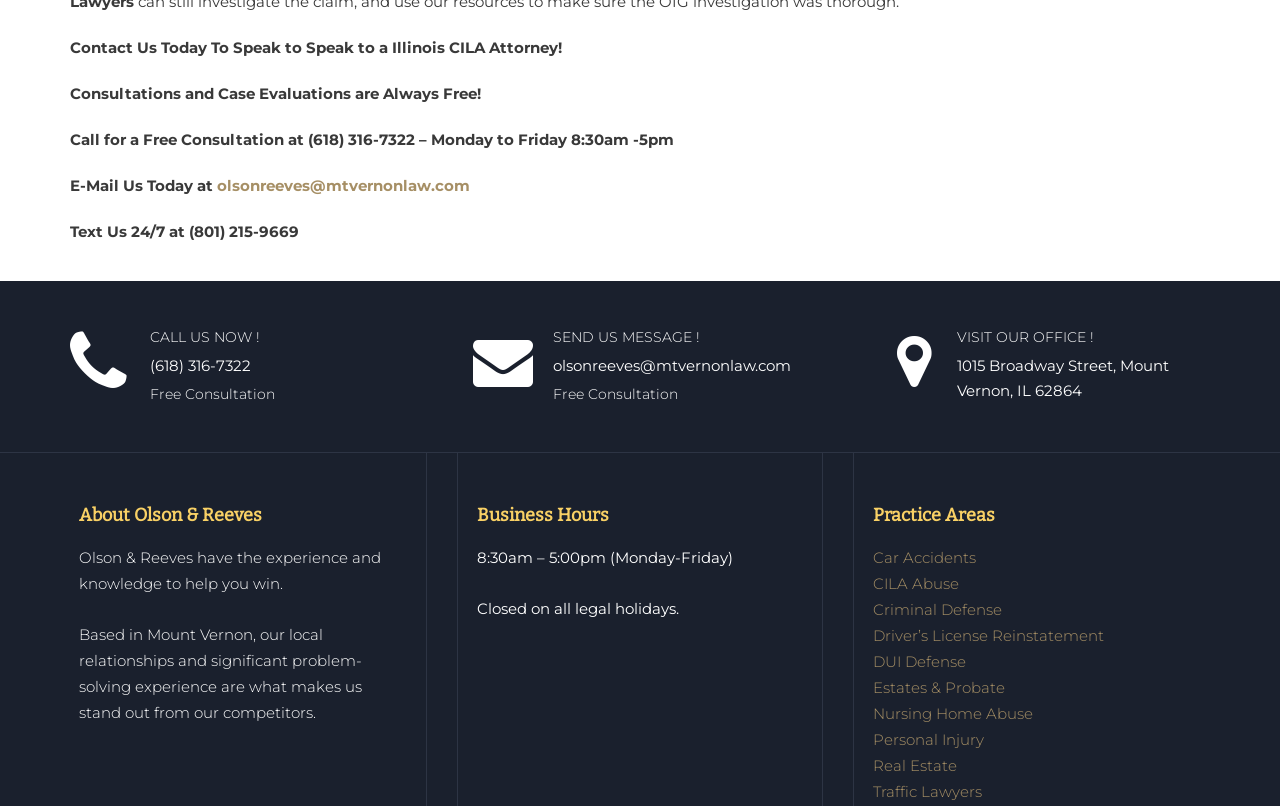Show the bounding box coordinates of the element that should be clicked to complete the task: "Send a message using the 'SEND US MESSAGE!' button".

[0.432, 0.407, 0.547, 0.43]